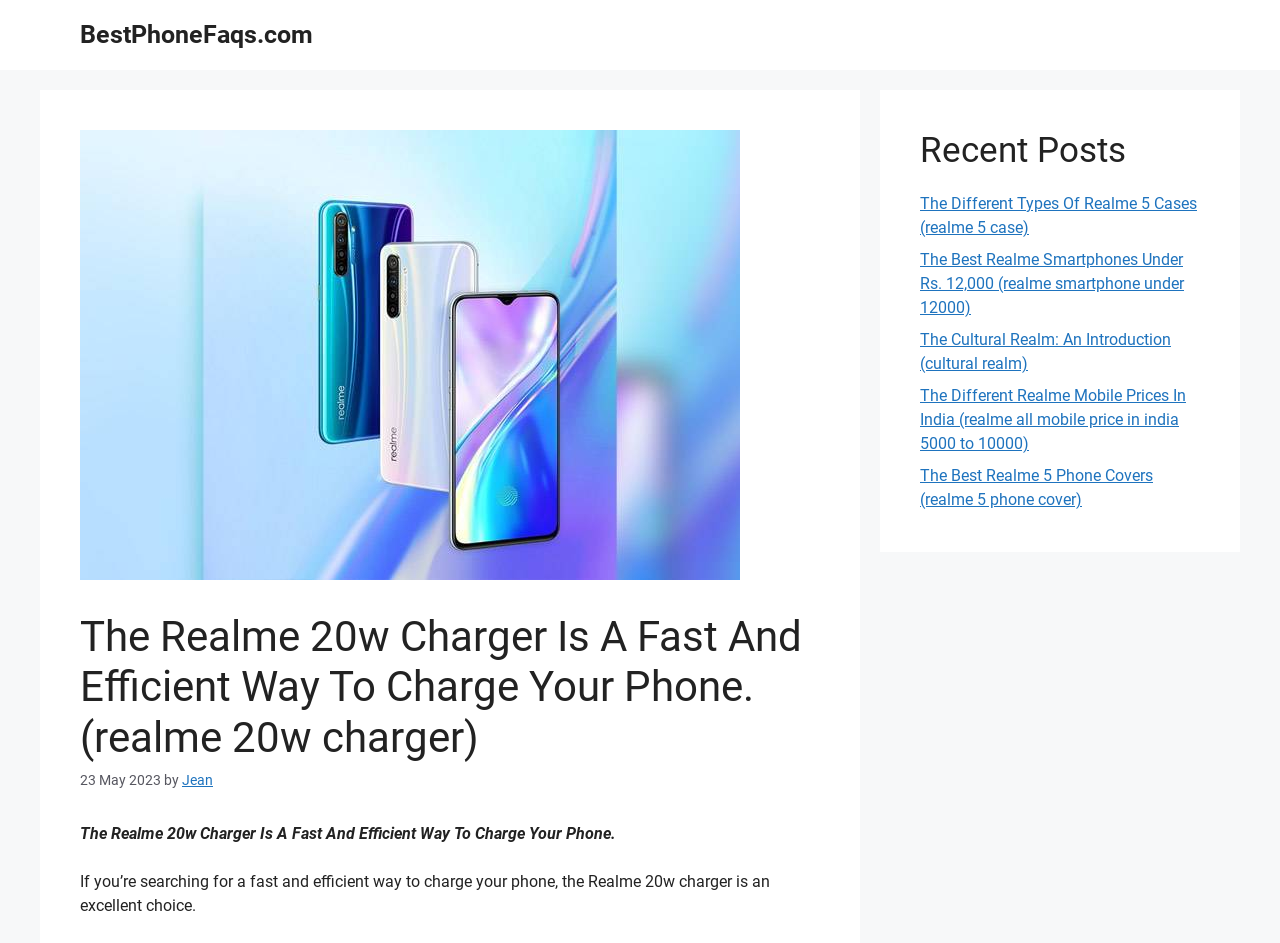How many recent posts are listed on the webpage?
Give a single word or phrase answer based on the content of the image.

5